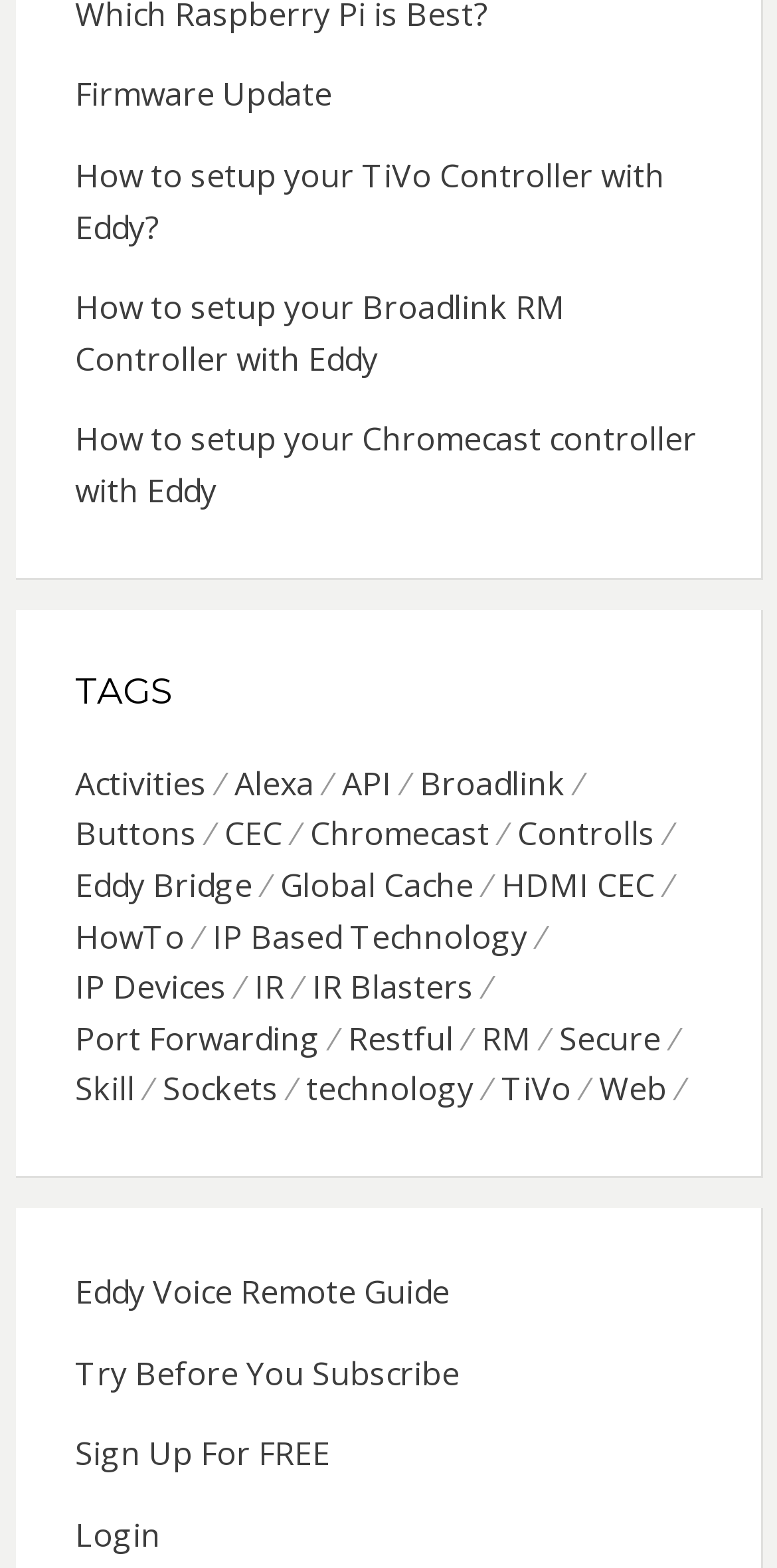Please identify the bounding box coordinates of the clickable area that will allow you to execute the instruction: "Sign Up For FREE".

[0.096, 0.913, 0.424, 0.941]